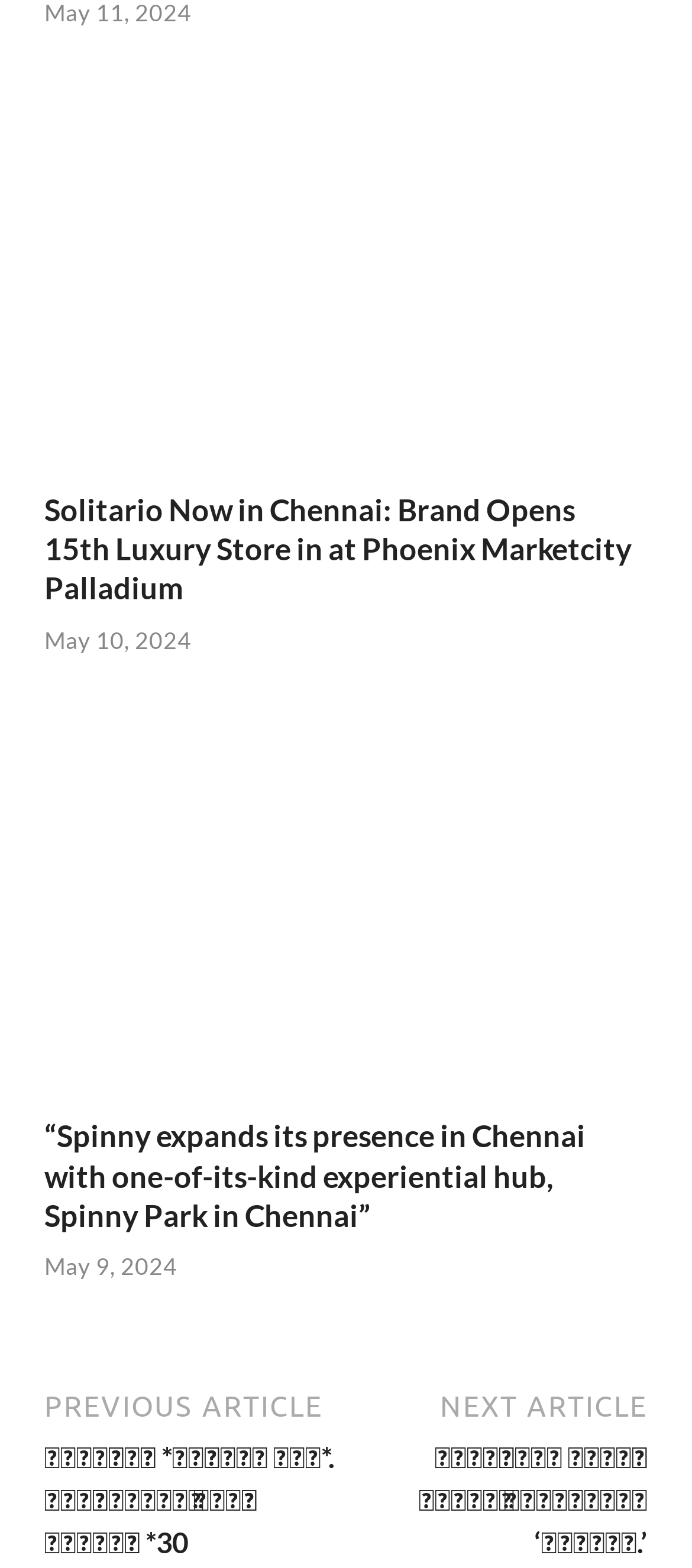What is the brand that opened a luxury store in Chennai?
Refer to the image and provide a thorough answer to the question.

I read the heading of the first news article, which is 'Solitario Now in Chennai: Brand Opens 15th Luxury Store in at Phoenix Marketcity Palladium', and found that the brand that opened a luxury store in Chennai is Solitario.